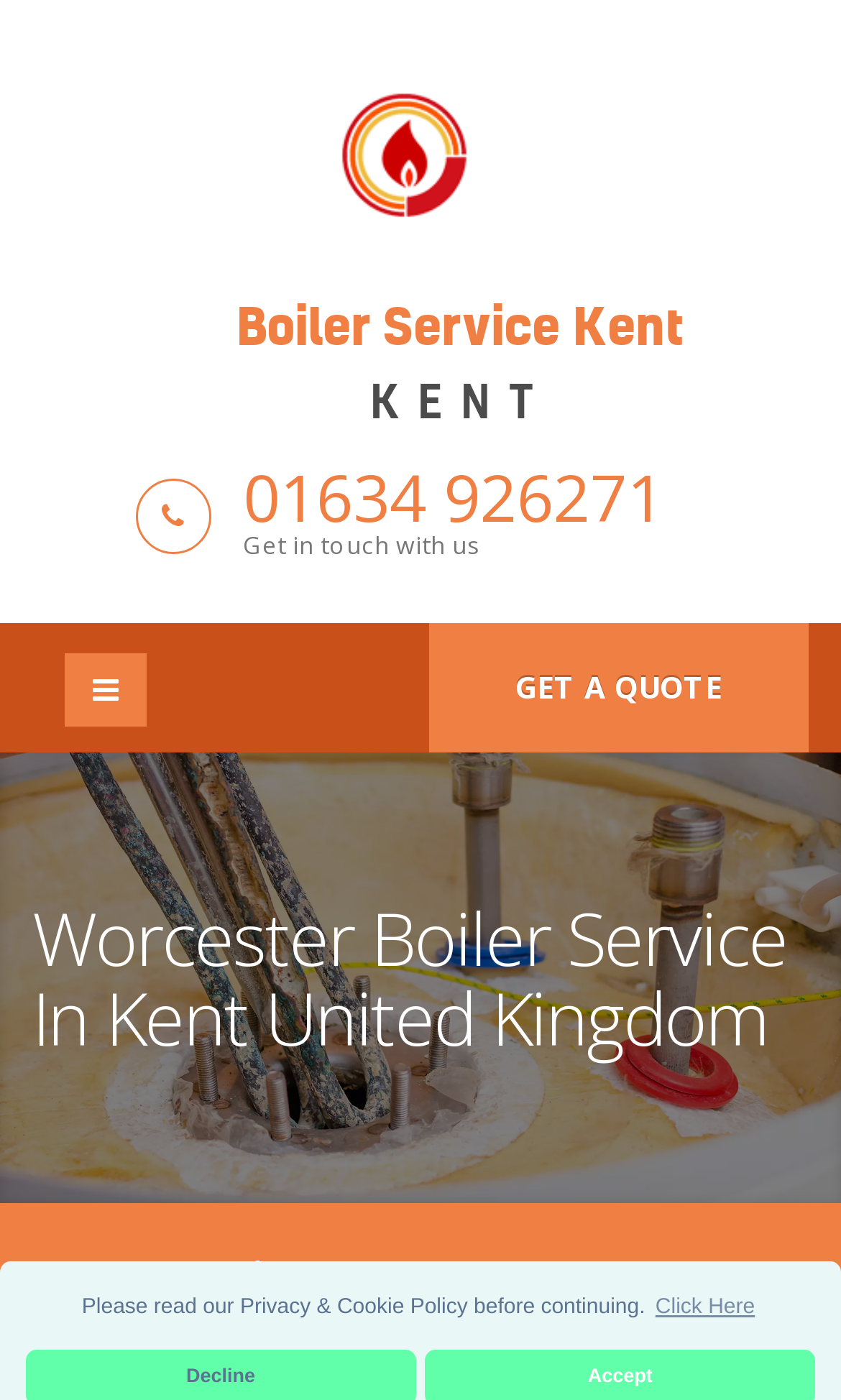Respond to the question below with a concise word or phrase:
What is the phone number to get in touch with Boiler Service Kent?

01634 926271